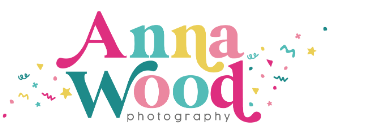Give a thorough description of the image, including any visible elements and their relationships.

The image features the vibrant and playful logo of "Anna Wood Photography." The design showcases the name "Anna Wood" in a creative mix of colors, including pink, teal, yellow, and light pink, embodying a fun and festive atmosphere. Surrounding the text are whimsical elements such as confetti and small stars, enhancing the sense of celebration and joy often associated with photography, particularly in the context of capturing memorable moments at events like weddings. This logo sets the tone for a cheerful and professional photography service, particularly in the realm of weddings and special occasions.